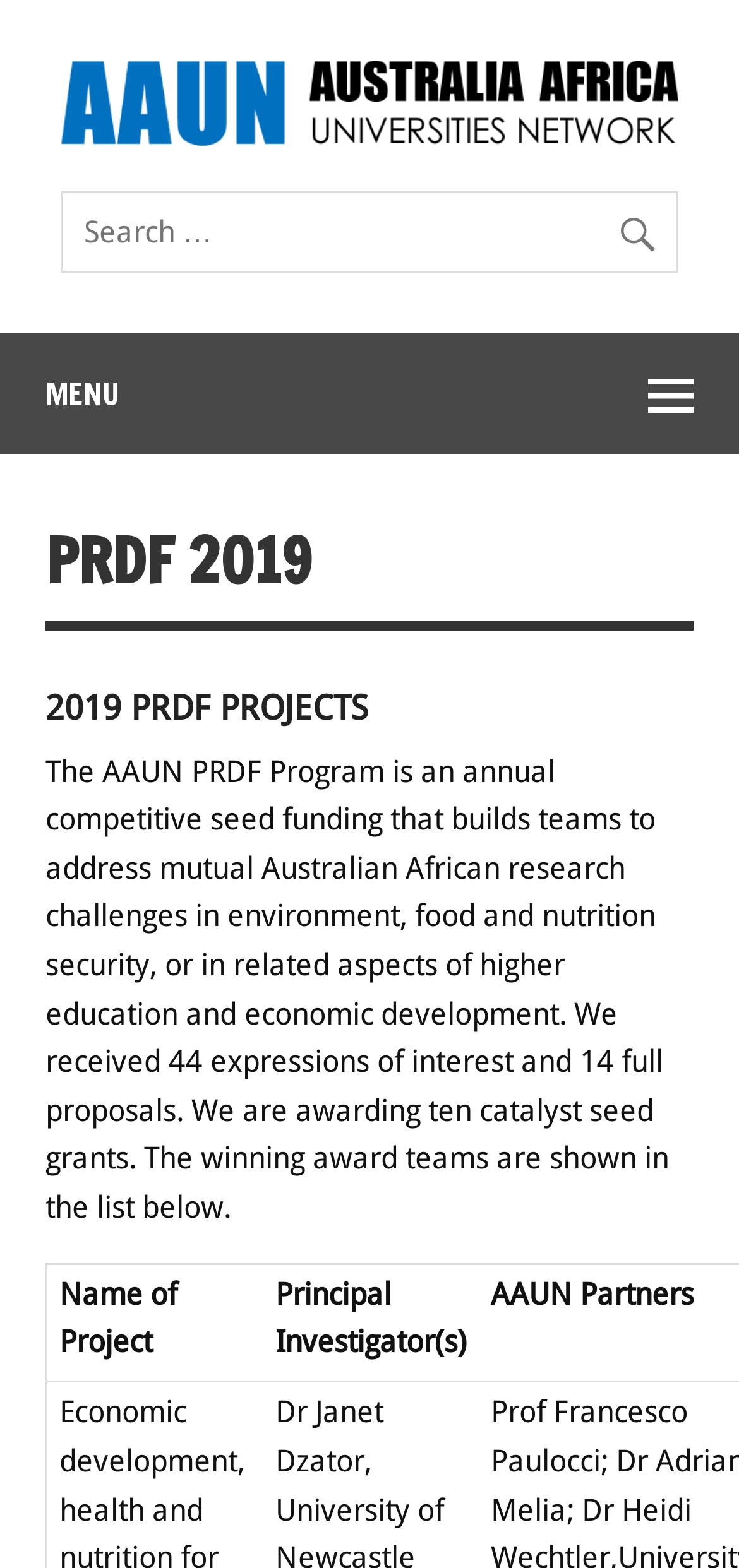Find and provide the bounding box coordinates for the UI element described with: "title="AAUN: Australia-Africa Universities Network"".

[0.082, 0.036, 0.918, 0.059]